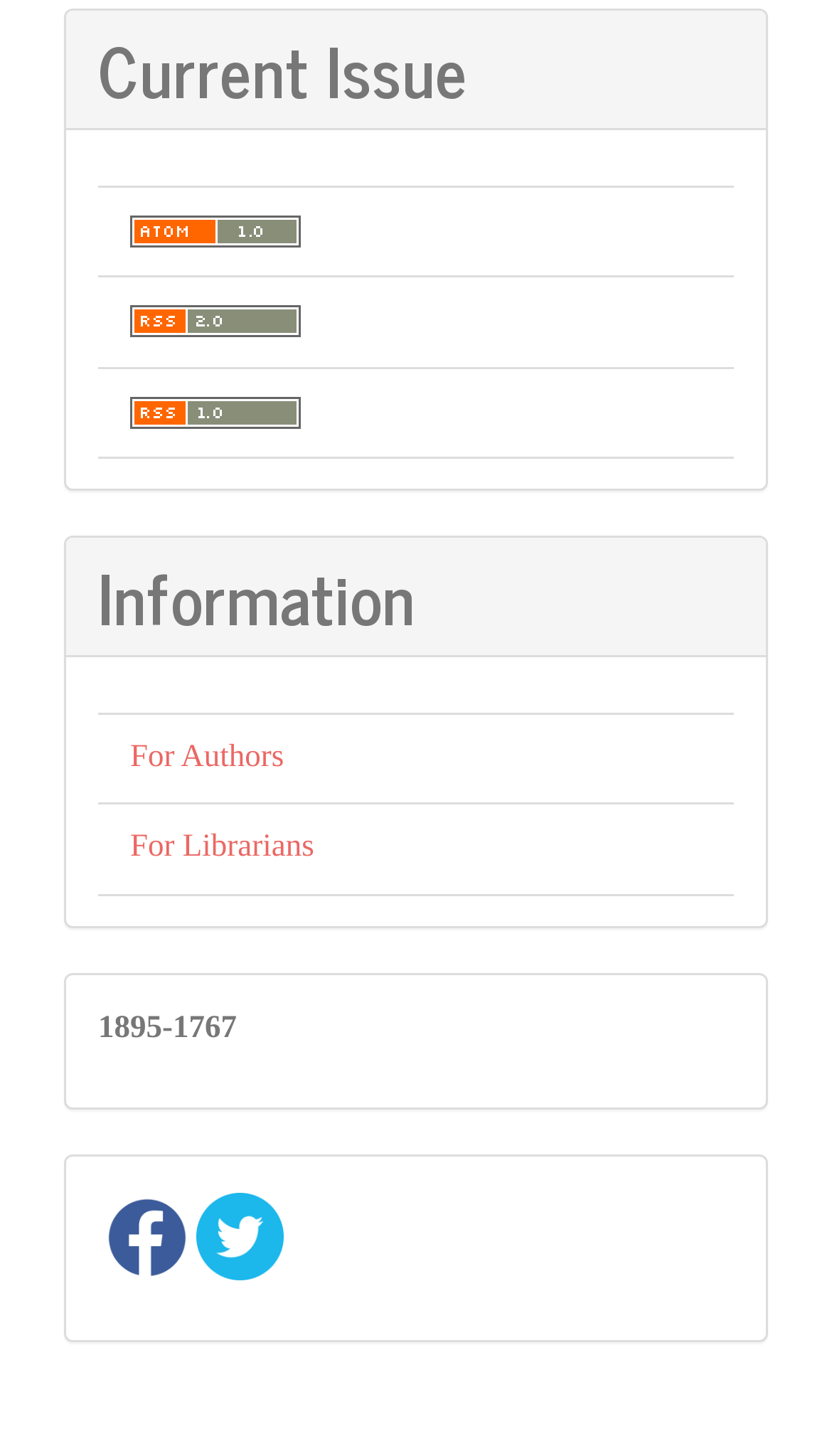Based on the image, please respond to the question with as much detail as possible:
What type of logos are displayed in the sidebar?

I examined the images in the sidebar and saw that they are logos for Atom, RSS1, and RSS2, which are likely feed formats.